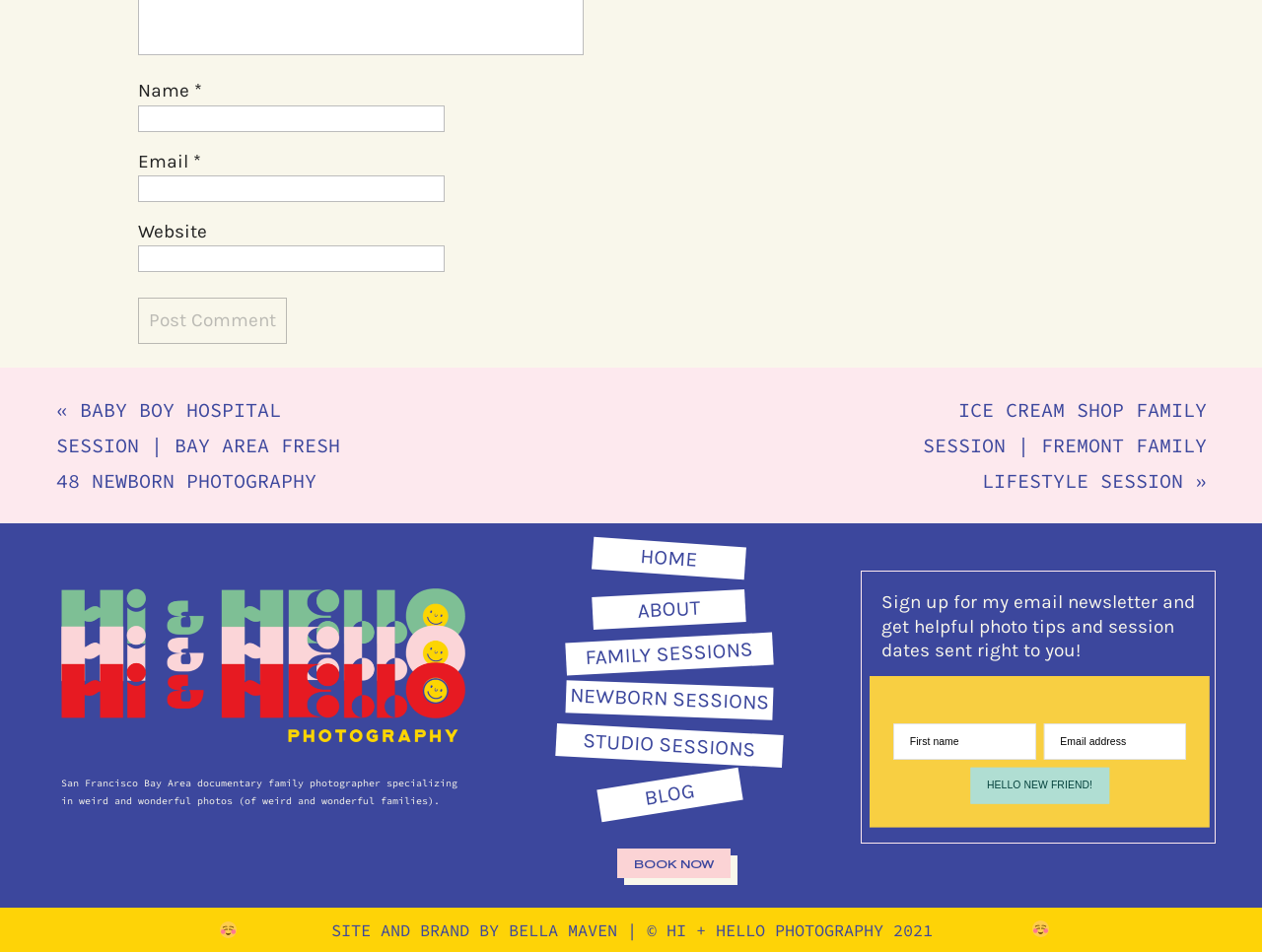Identify the bounding box coordinates for the region to click in order to carry out this instruction: "Click the 'Post Comment' button". Provide the coordinates using four float numbers between 0 and 1, formatted as [left, top, right, bottom].

[0.109, 0.313, 0.227, 0.361]